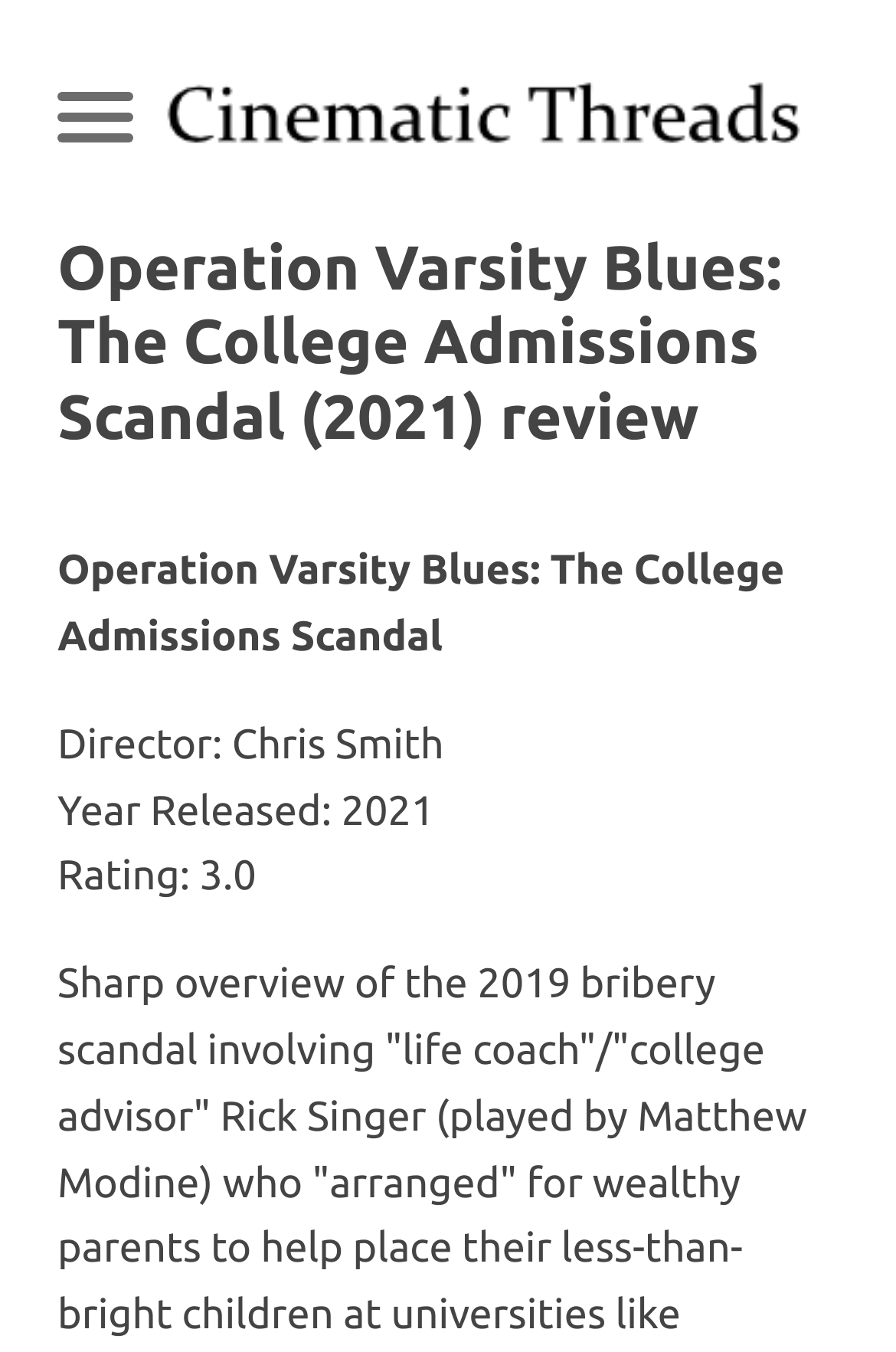Generate a comprehensive description of the webpage content.

The webpage is a review of the 2021 documentary "Operation Varsity Blues: The College Admissions Scandal" directed by Chris Smith. At the top left corner, there is an unchecked checkbox. Next to it, on the top center, is the Cinematic Threads logo, which is an image linked to the website's homepage. 

Below the logo, the title of the review "Operation Varsity Blues: The College Admissions Scandal (2021) review" is prominently displayed as a heading. 

Further down, there are three lines of text providing information about the documentary: the director's name, the year of release, and the rating, which is 3.0. These details are positioned on the left side of the page, with the director's name at the top, followed by the year of release, and then the rating.